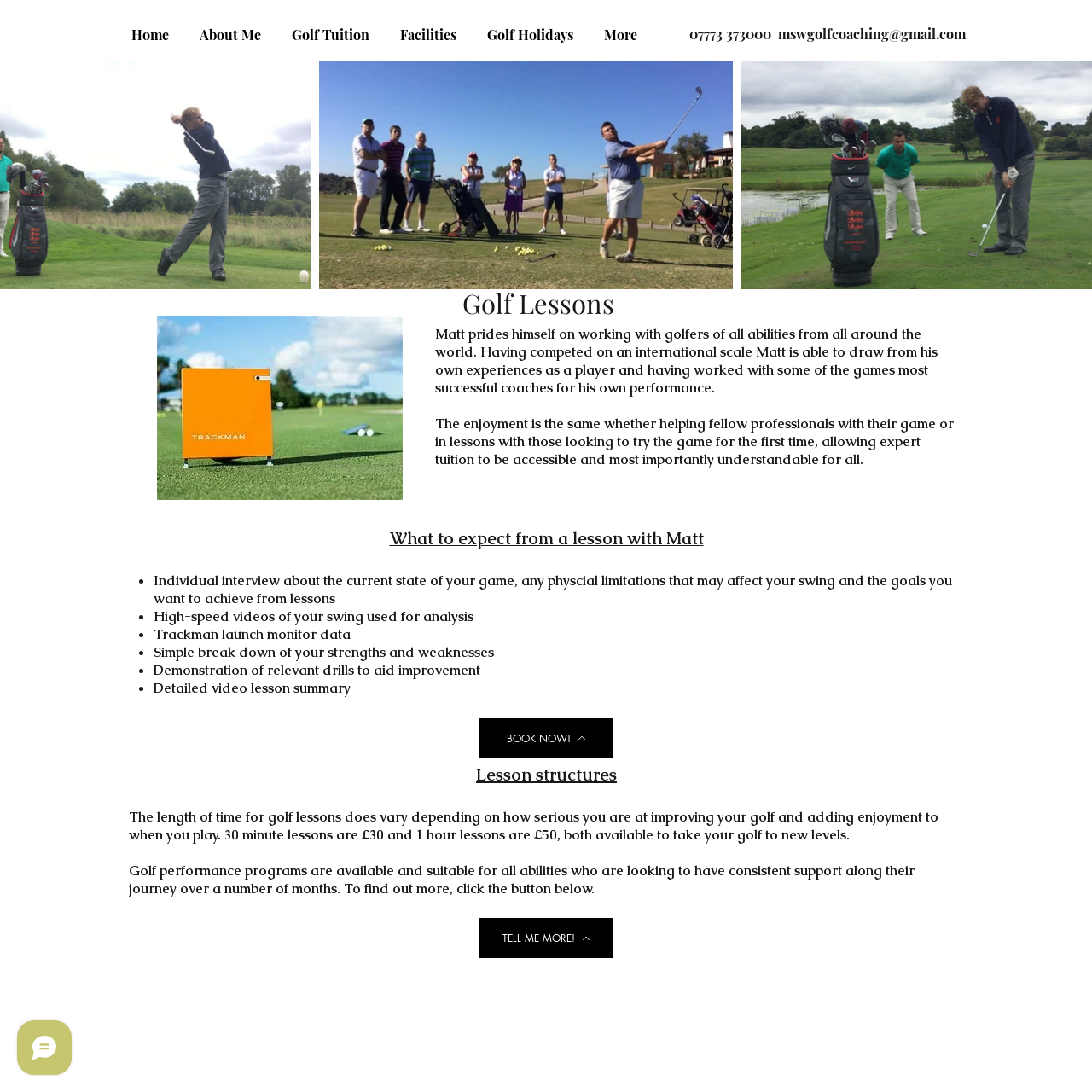Refer to the image and offer a detailed explanation in response to the question: How can I learn more about golf performance programs?

I found the call-to-action by scrolling down to the section about golf performance programs, where I saw a link that says 'TELL ME MORE!' and invites users to click to learn more.